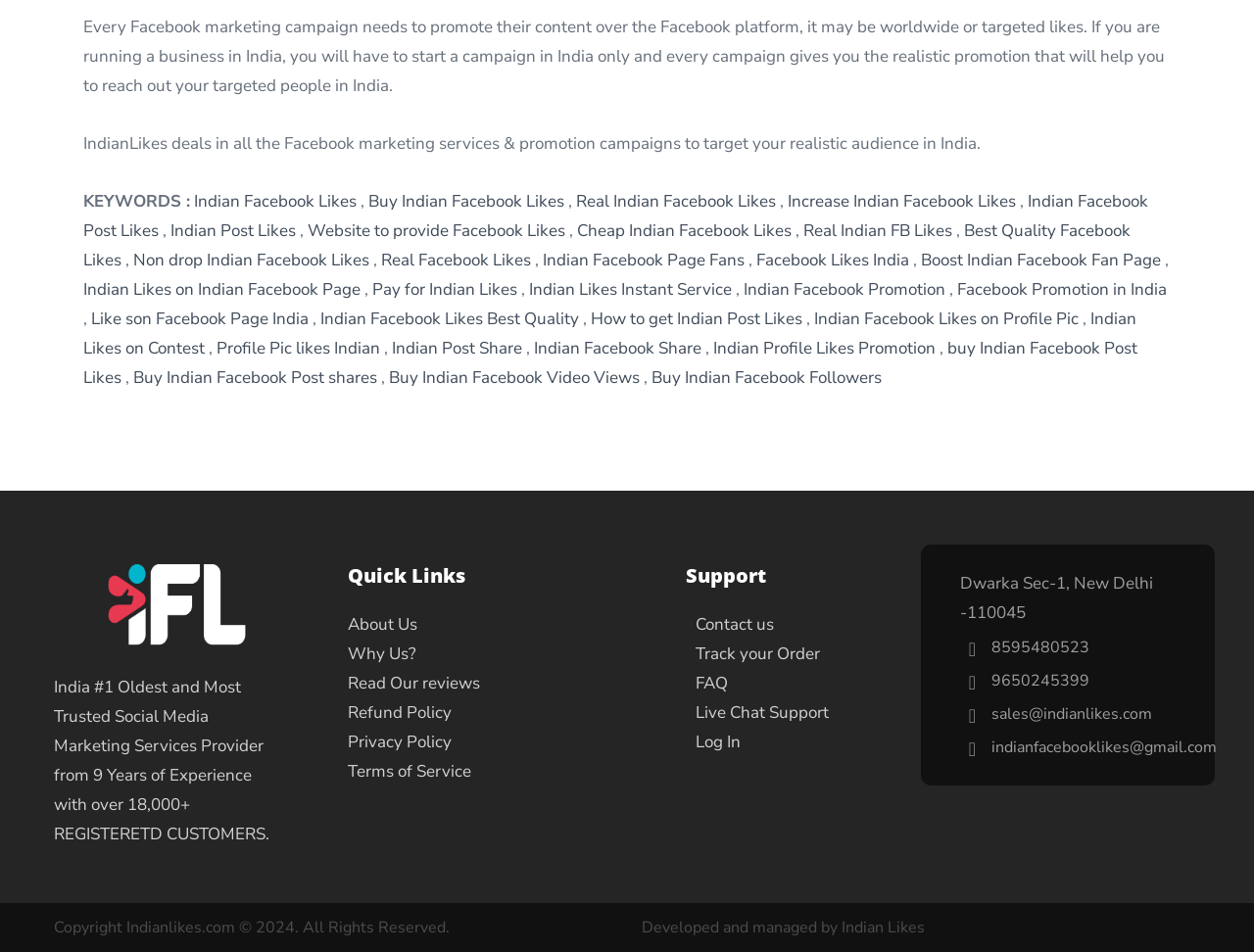How many registered customers does the company have?
Look at the screenshot and give a one-word or phrase answer.

18,000+